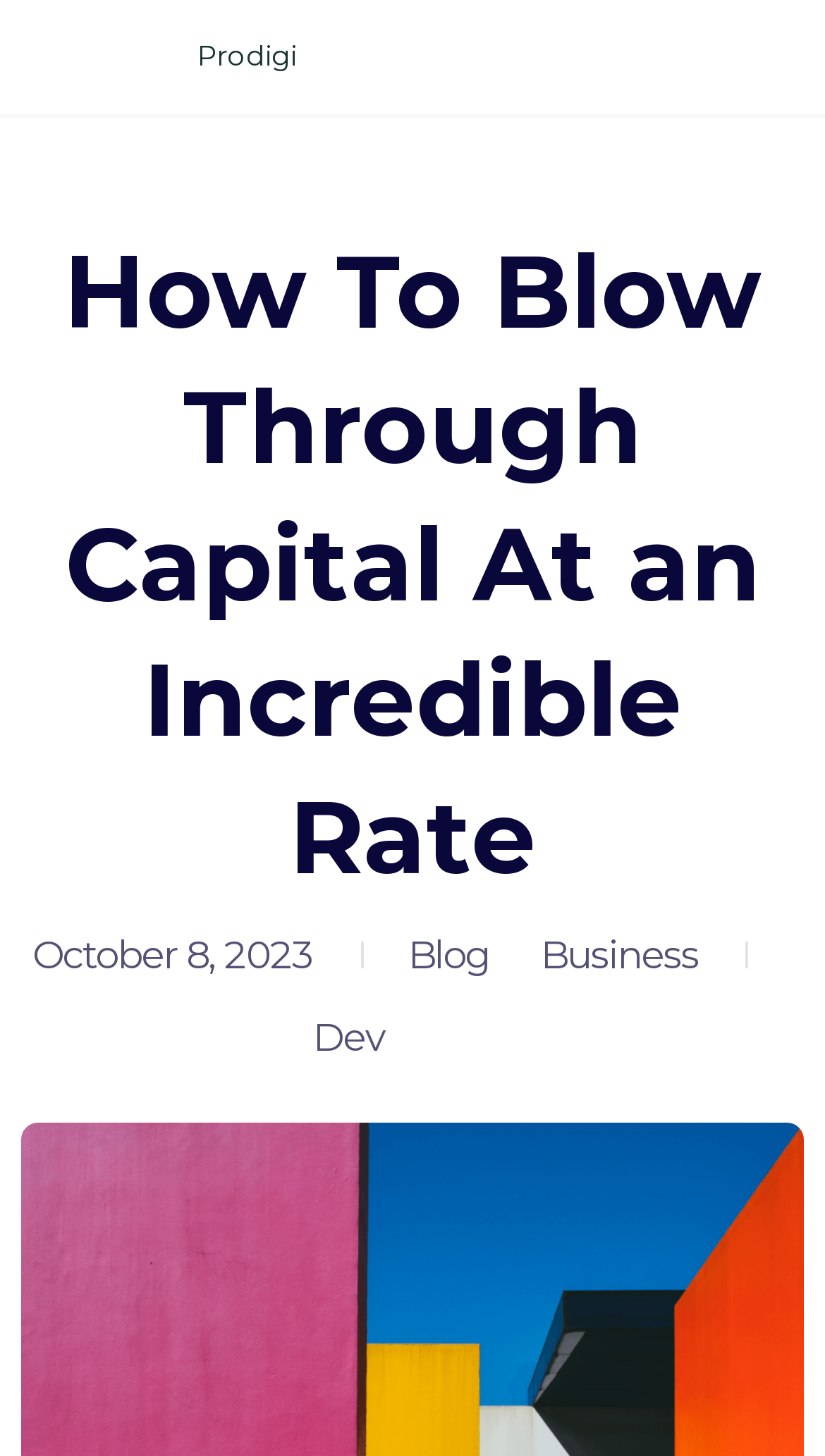Please provide a detailed answer to the question below based on the screenshot: 
What is the name of the website?

I found the name of the website by looking at the link element with the text 'Prodigi' which is located at the top of the webpage and is likely the logo or title of the website.